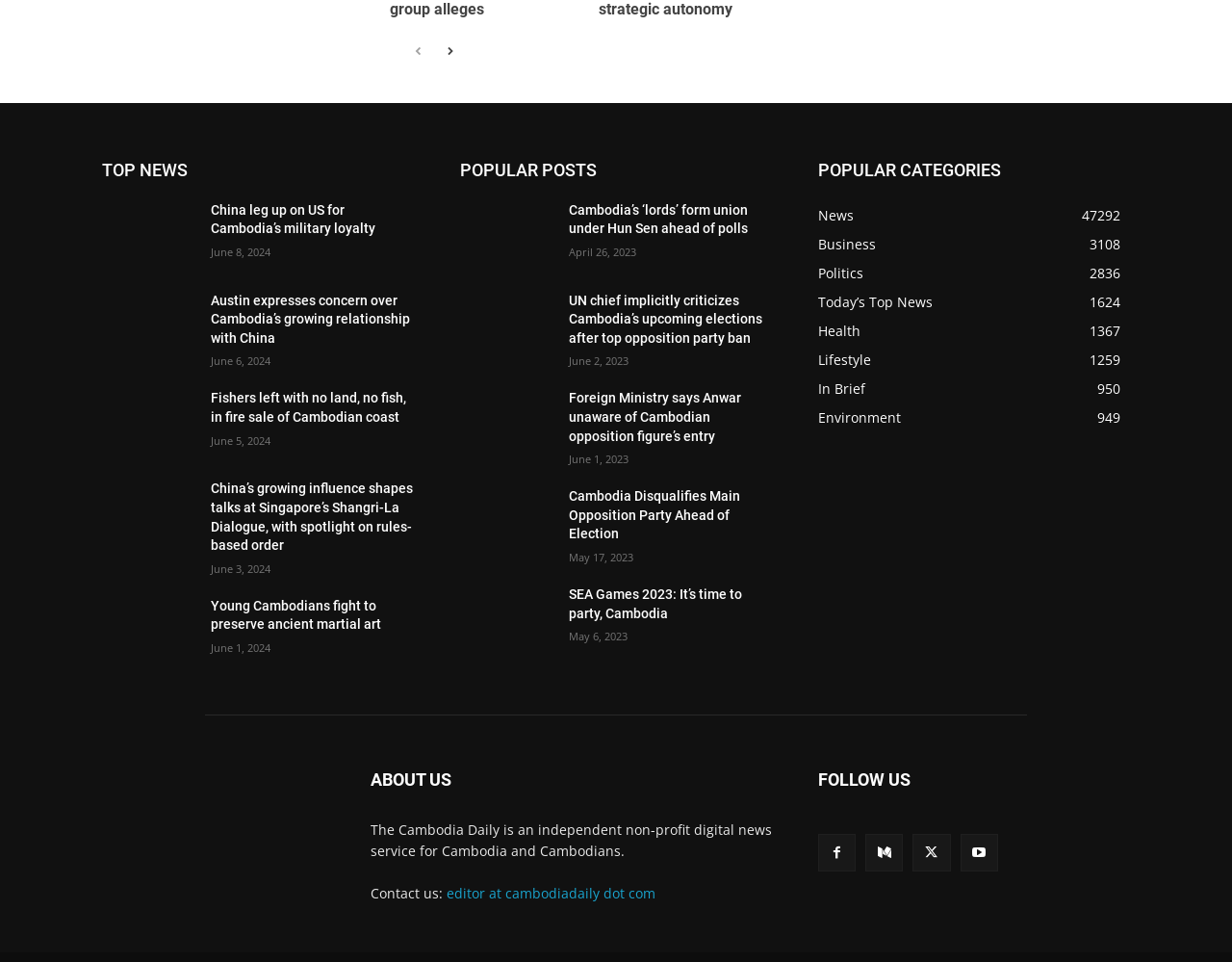Give a concise answer using only one word or phrase for this question:
What is the date of the news article 'Fishers left with no land, no fish, in fire sale of Cambodian coast'?

June 5, 2024